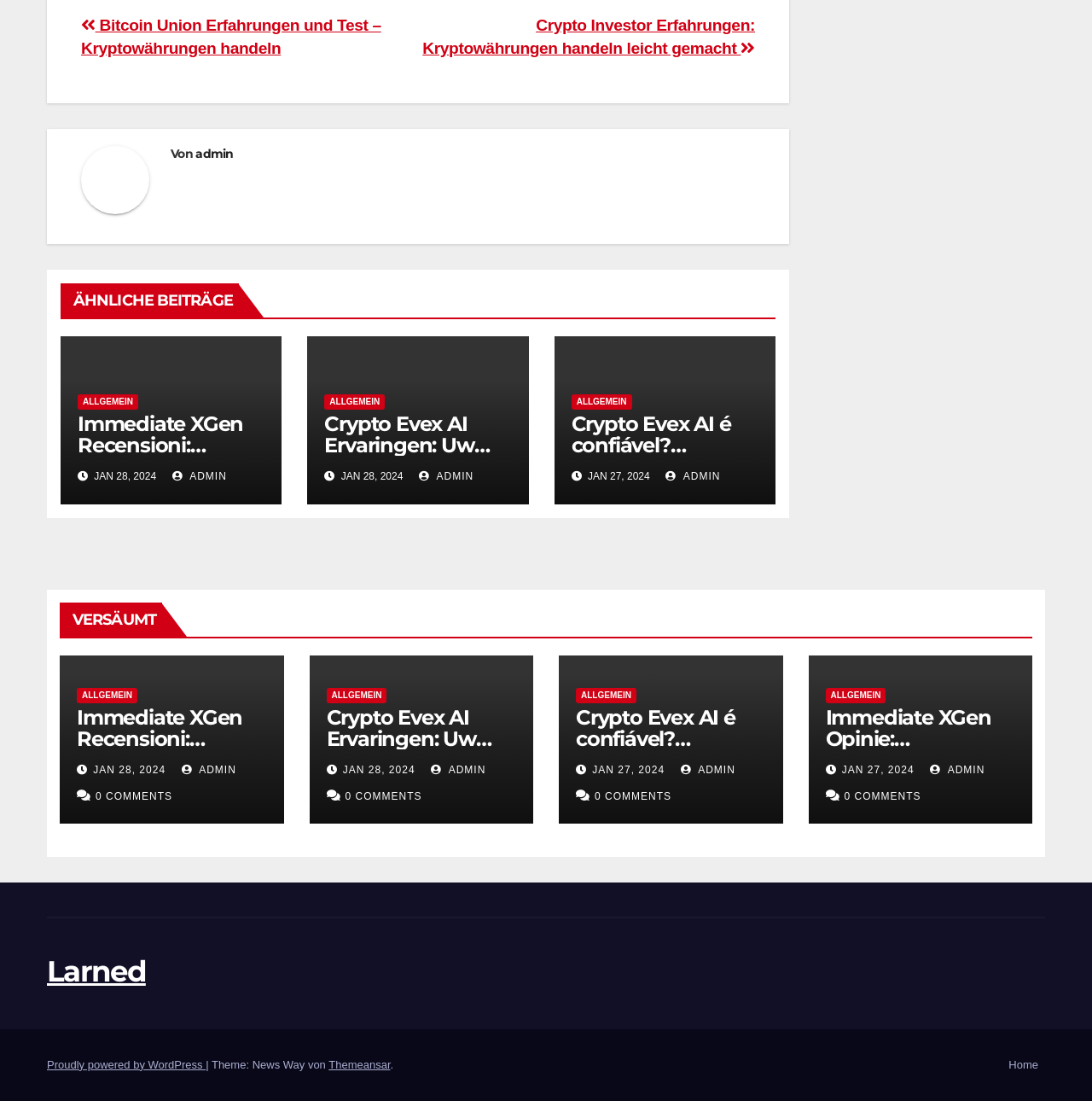Find the bounding box coordinates of the area to click in order to follow the instruction: "View the 'Immediate XGen Recensioni: Rivoluziona il Trading Bitcoin!' article".

[0.071, 0.375, 0.242, 0.414]